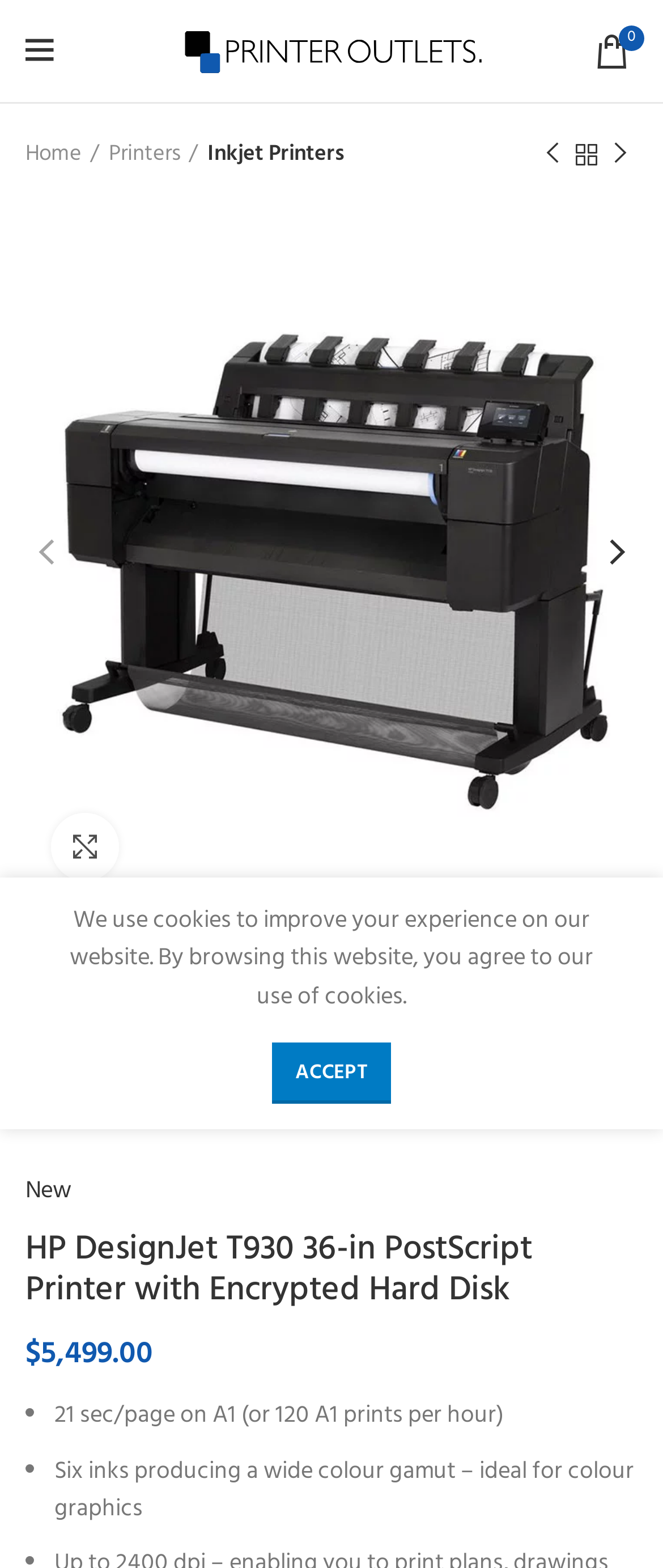Pinpoint the bounding box coordinates of the clickable area needed to execute the instruction: "go to home page". The coordinates should be specified as four float numbers between 0 and 1, i.e., [left, top, right, bottom].

[0.038, 0.088, 0.149, 0.11]